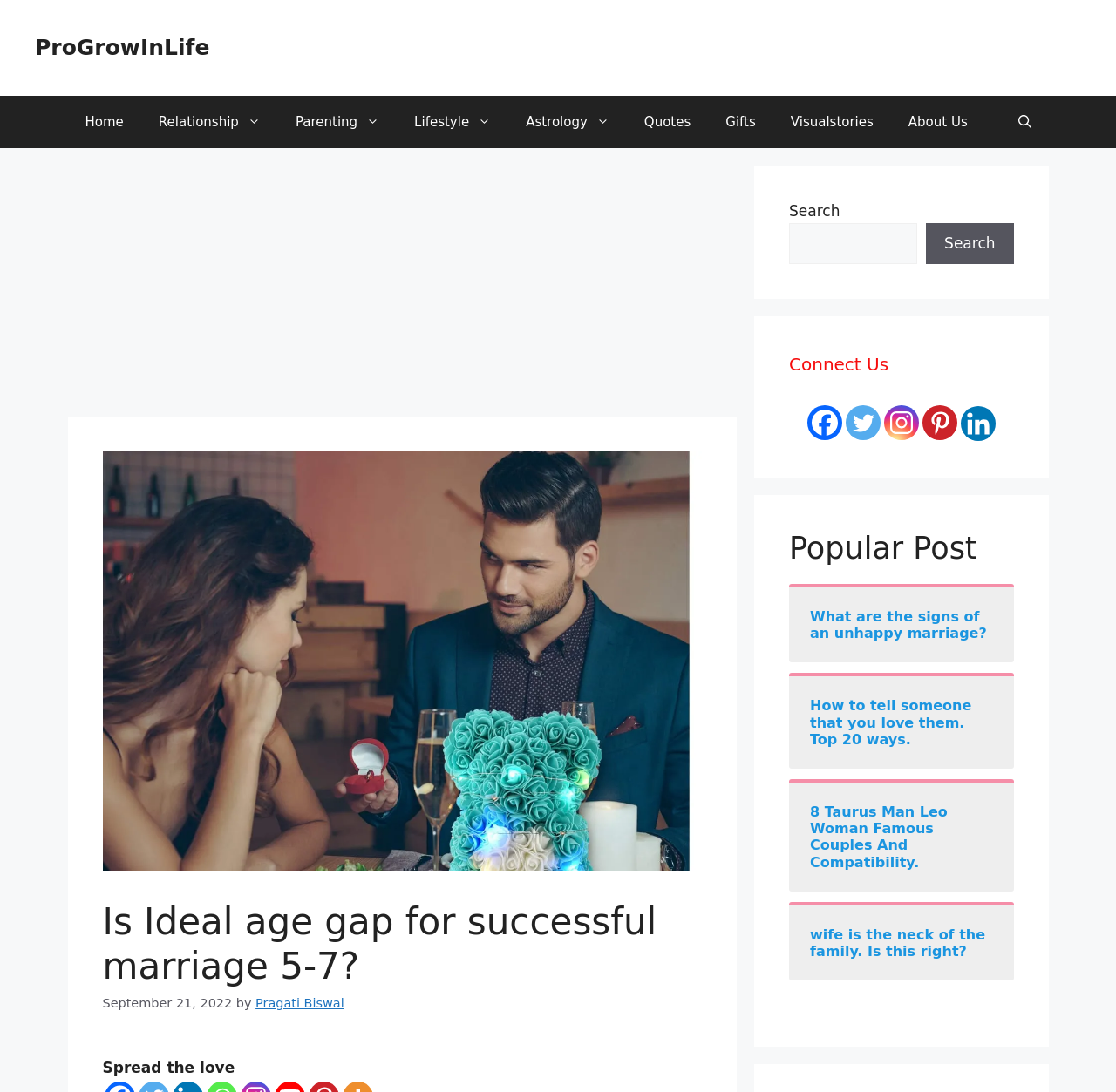How many popular posts are listed?
Please answer the question with a single word or phrase, referencing the image.

4